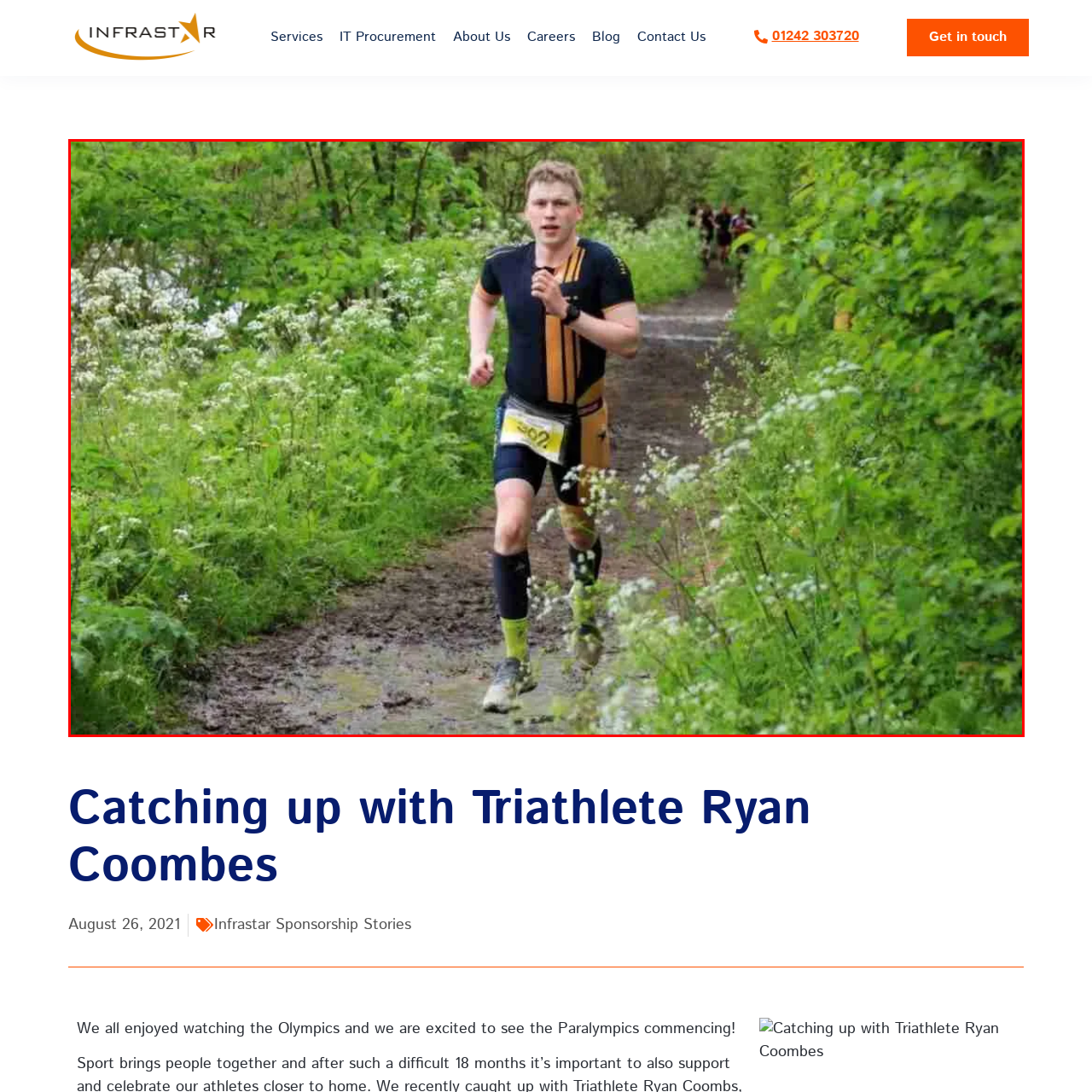Create a detailed narrative of the image inside the red-lined box.

The image features a young male triathlete, Ryan Coombes, who is focused and determined as he runs along a muddy trail surrounded by lush greenery and wildflowers. Dressed in a sleek, fitted triathlon outfit with a combination of black and orange accents, he carries a race number displayed on his waist. The background captures a natural setting, emphasizing the invigorating atmosphere of the race. Other participants can be seen in the distance, adding to the sense of event and camaraderie typical of triathlons. This moment is part of a feature showcasing Ryan's journey and experiences in the world of triathlon, highlighting both the challenges and the excitement of competing in such demanding events.